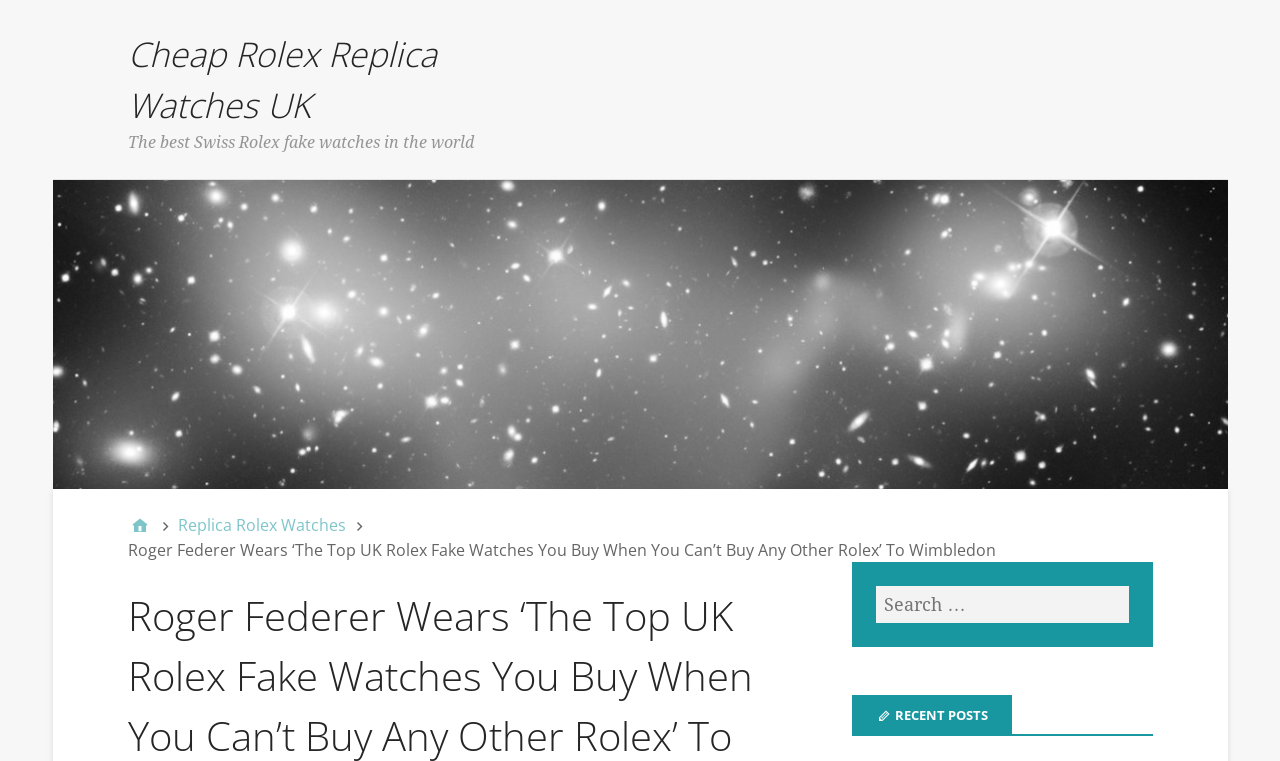Please find the bounding box for the following UI element description. Provide the coordinates in (top-left x, top-left y, bottom-right x, bottom-right y) format, with values between 0 and 1: Entries (RSS)

None